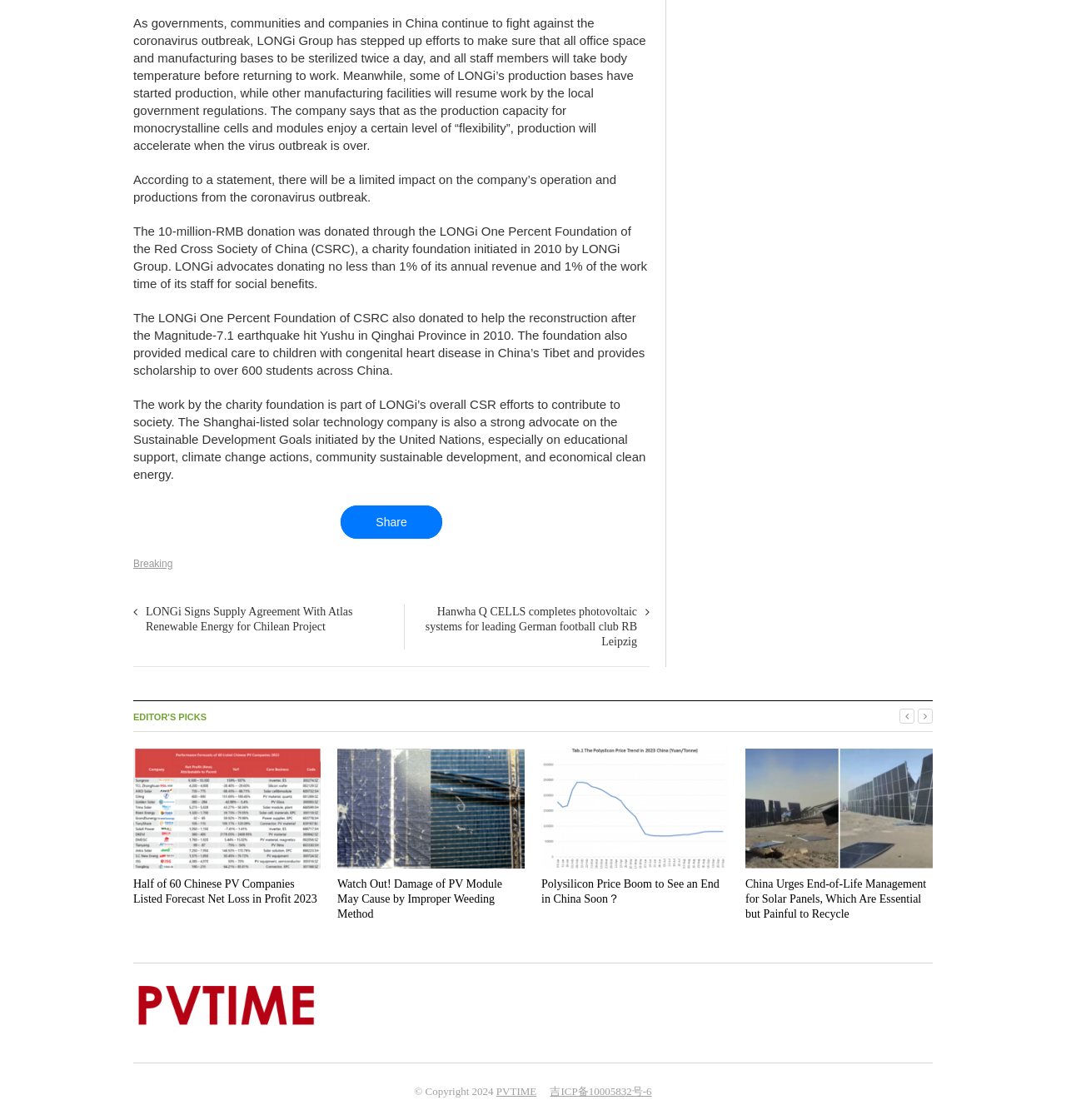Extract the bounding box coordinates for the UI element described as: "Breaking".

[0.125, 0.498, 0.162, 0.509]